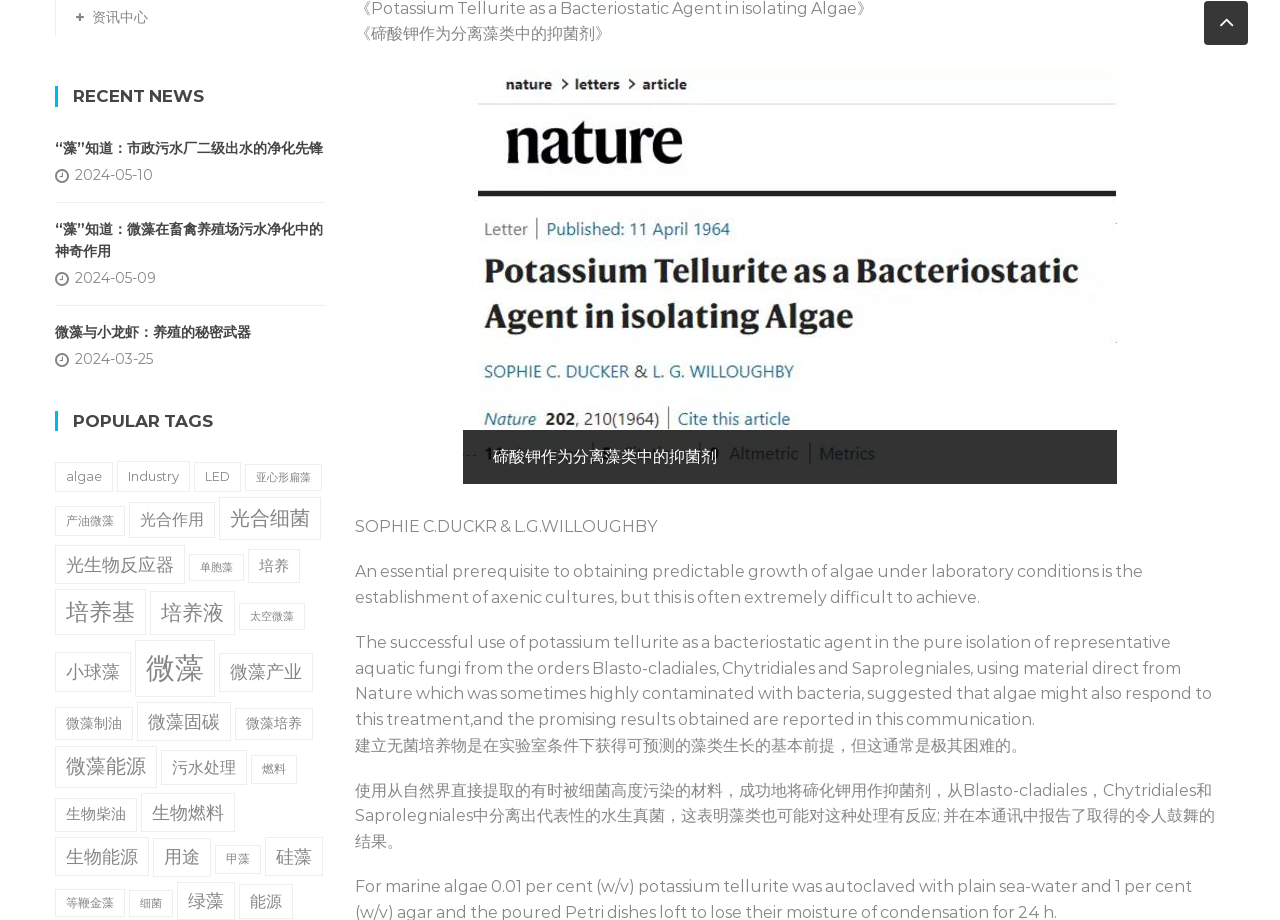Provide your answer to the question using just one word or phrase: How many tags are listed under 'POPULAR TAGS'?

30